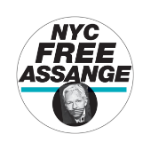Provide a thorough description of what you see in the image.

The image features a circular badge or logo that prominently displays the text "NYC FREE ASSANGE" in bold, black letters at the top. Below the text, a striking blue stripe emphasizes the message. At the center of the badge, there is a grayscale portrait of Julian Assange, illustrating a strong connection to the campaign for his freedom. This visual element symbolizes the movement advocating for Assange's release, highlighting public support and activism surrounding issues of press freedom and legal justice. The badge reflects the ongoing dialogue and demonstrations related to his case within New York City and beyond.